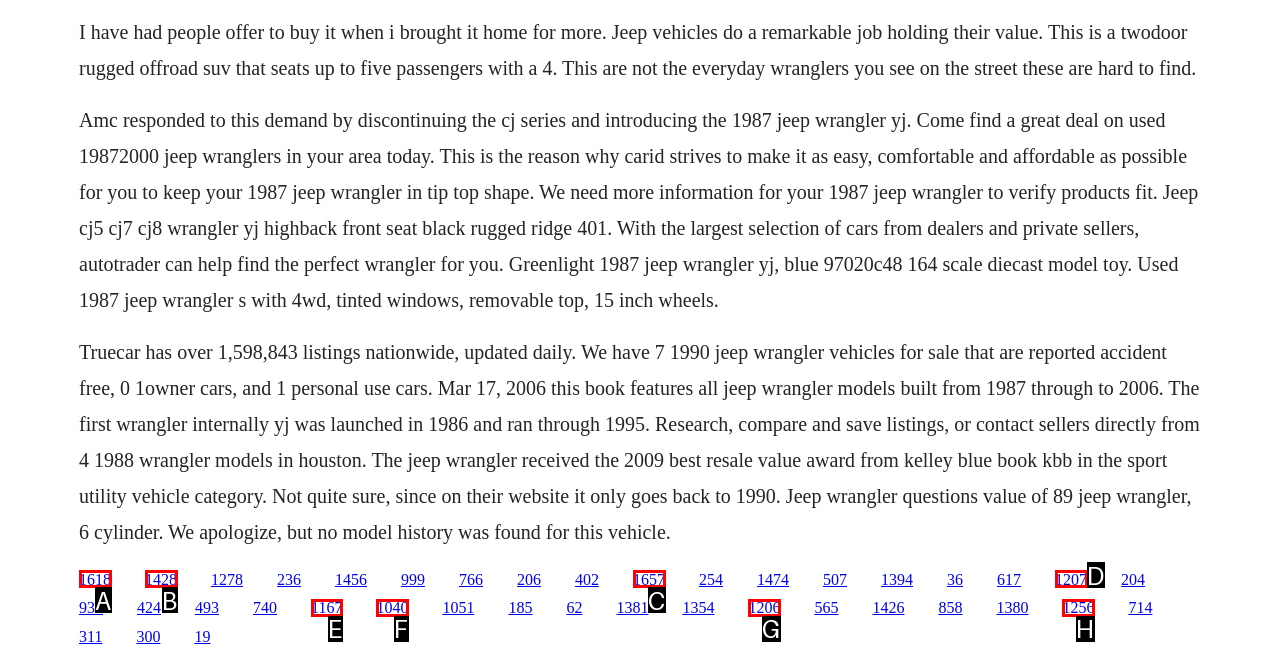Using the given description: 1207, identify the HTML element that corresponds best. Answer with the letter of the correct option from the available choices.

D